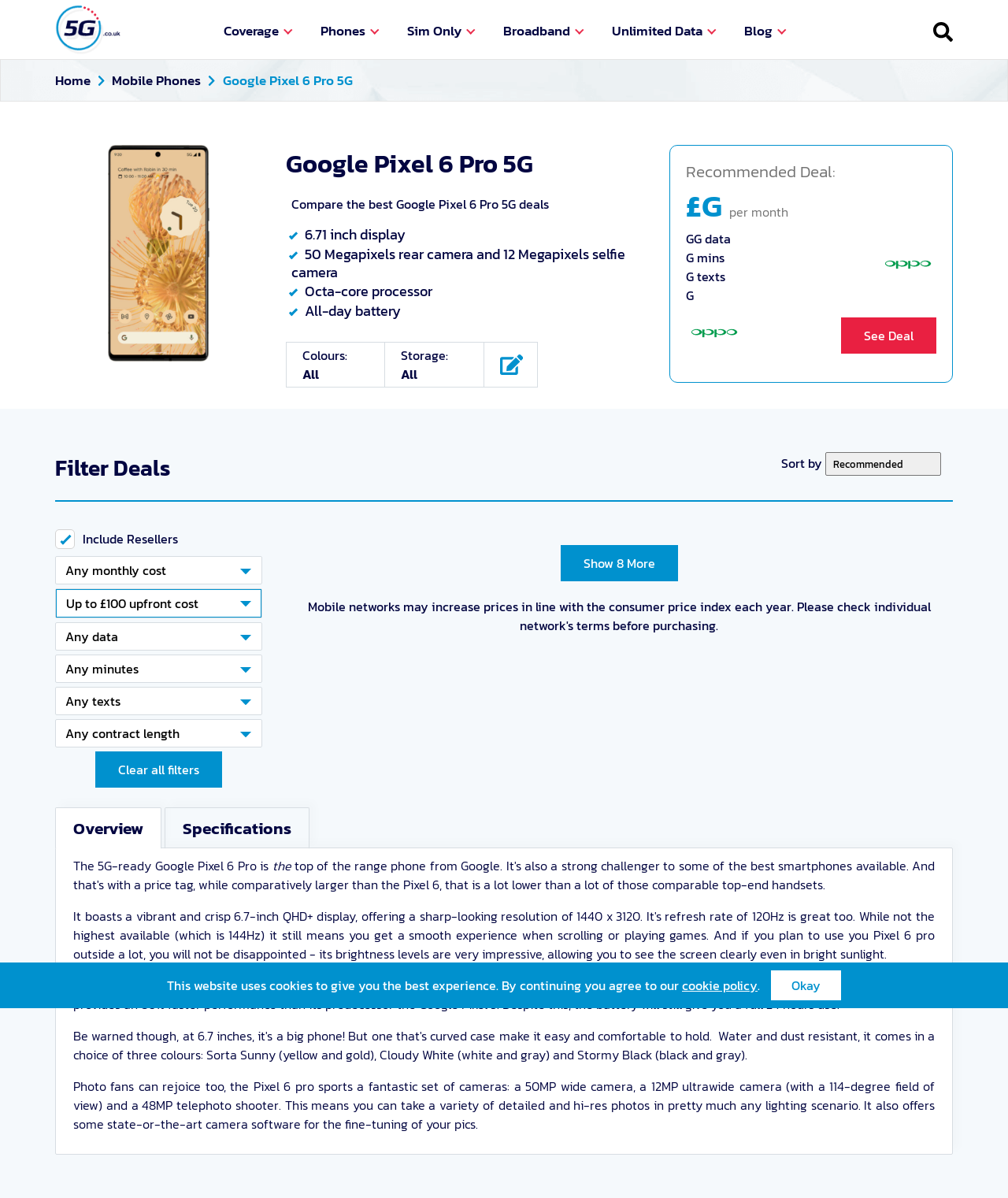Locate the bounding box coordinates of the clickable region necessary to complete the following instruction: "Click on the 'Show 8 More' button". Provide the coordinates in the format of four float numbers between 0 and 1, i.e., [left, top, right, bottom].

[0.556, 0.455, 0.672, 0.485]